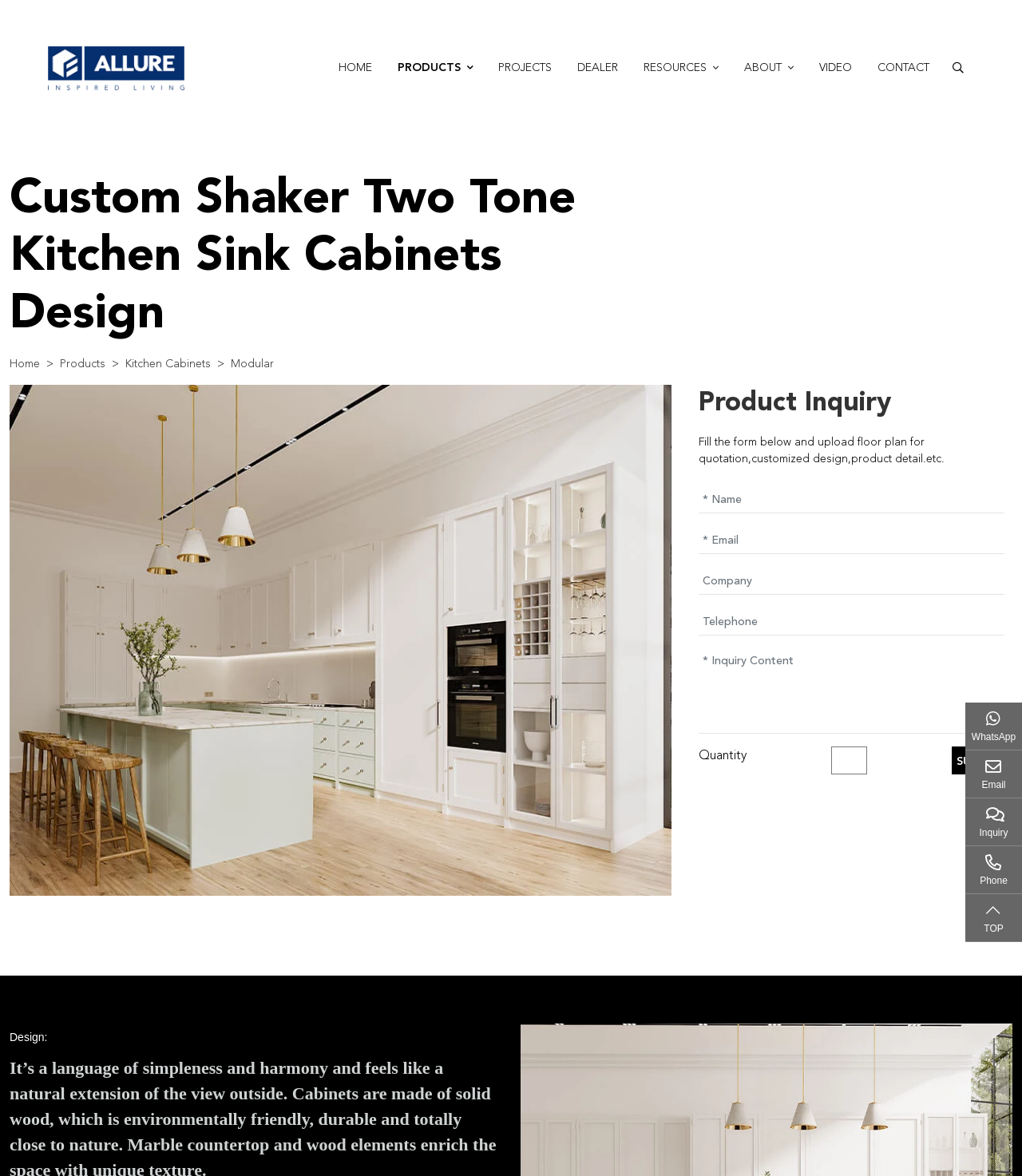Provide an in-depth caption for the contents of the webpage.

This webpage appears to be a design-focused website, specifically showcasing kitchen sink cabinets. At the top, there is a navigation menu with links to various sections, including "HOME", "PRODUCTS", "KITCHEN CABINETS", and more. Below the navigation menu, there is a prominent heading that reads "Custom Shaker Two Tone Kitchen Sink Cabinets Design".

On the left side of the page, there is a large image that takes up most of the vertical space, likely showcasing a design example. Above the image, there is a heading that reads "Design:", followed by a brief description of the design philosophy, emphasizing simplicity, harmony, and environmental friendliness.

To the right of the image, there is a form for product inquiries, where users can fill in their details and upload a floor plan for a customized design. The form includes fields for name, email, company, telephone, and inquiry content.

Below the form, there is a section with a heading that reads "Product Inquiry", followed by a brief description of the process. Further down, there are links to various resources, including "RAW MATERIALS", "DOOR PANELS", "COUNTERTOPS", and more.

At the bottom of the page, there are social media links, including WhatsApp and Email, as well as a "TOP" link that likely takes users back to the top of the page. Overall, the webpage appears to be a design-focused website that showcases kitchen sink cabinets and provides resources for users to inquire about customized designs.